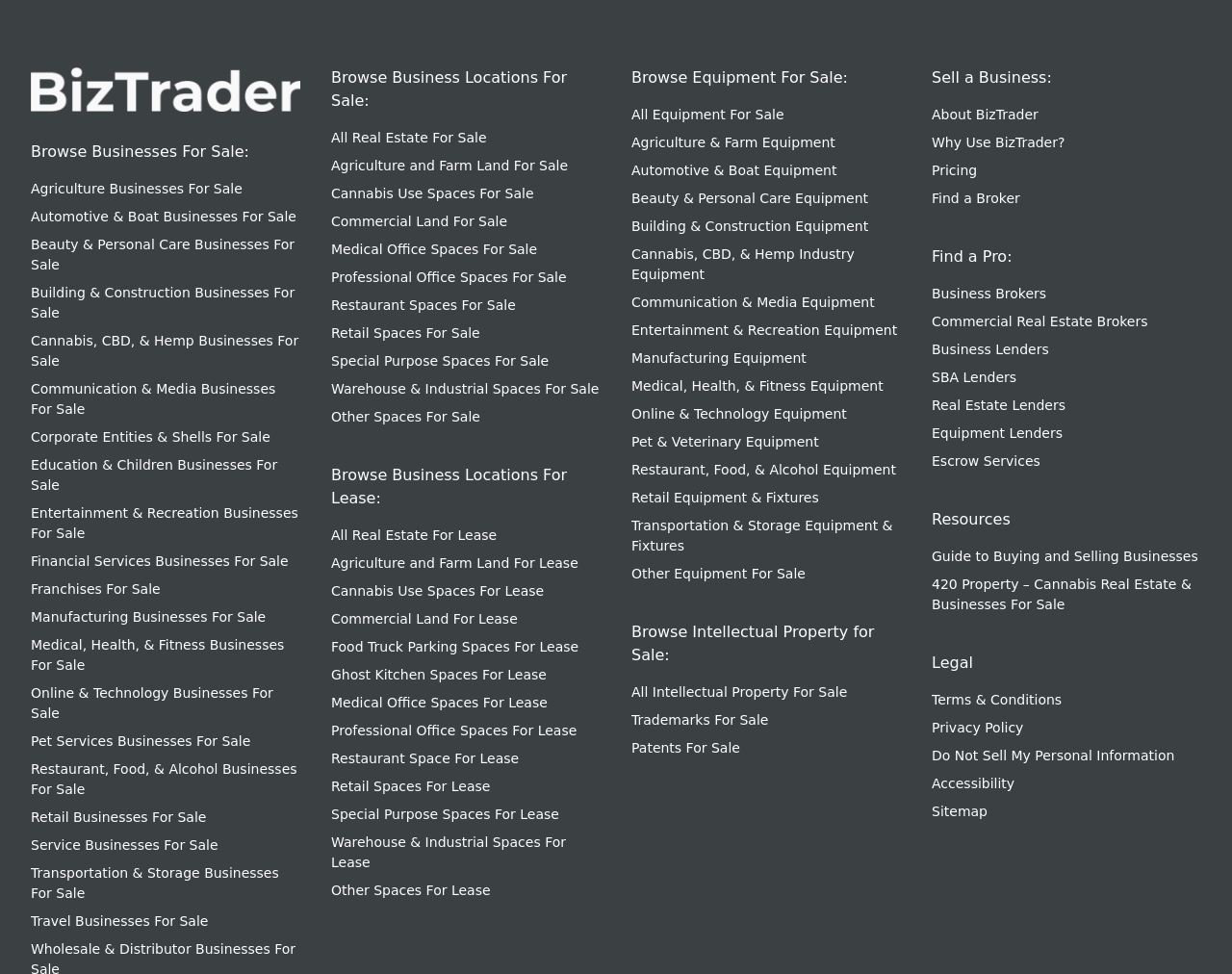Pinpoint the bounding box coordinates of the element to be clicked to execute the instruction: "Sell a Business".

[0.756, 0.11, 0.843, 0.125]